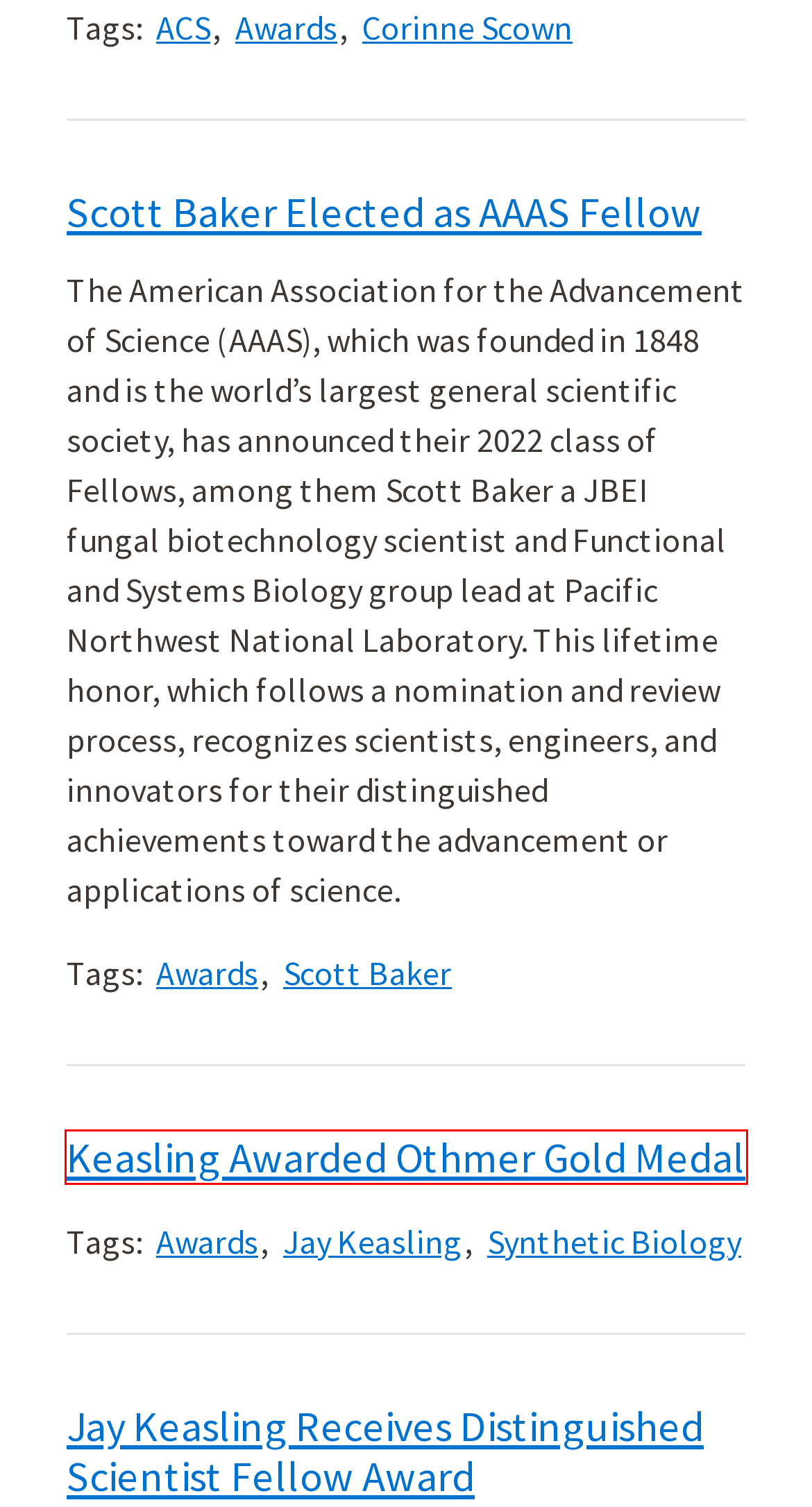Review the screenshot of a webpage which includes a red bounding box around an element. Select the description that best fits the new webpage once the element in the bounding box is clicked. Here are the candidates:
A. ACS Archives - jbei.org
B. Keasling Awarded Othmer Gold Medal - jbei.org
C. Jay Keasling Receives Distinguished Scientist Fellow Award - jbei.org
D. Scott Baker Elected as AAAS Fellow - jbei.org
E. Corinne Scown Archives - jbei.org
F. Scott Baker Archives - jbei.org
G. Jay Keasling Archives - jbei.org
H. synthetic biology Archives - jbei.org

B